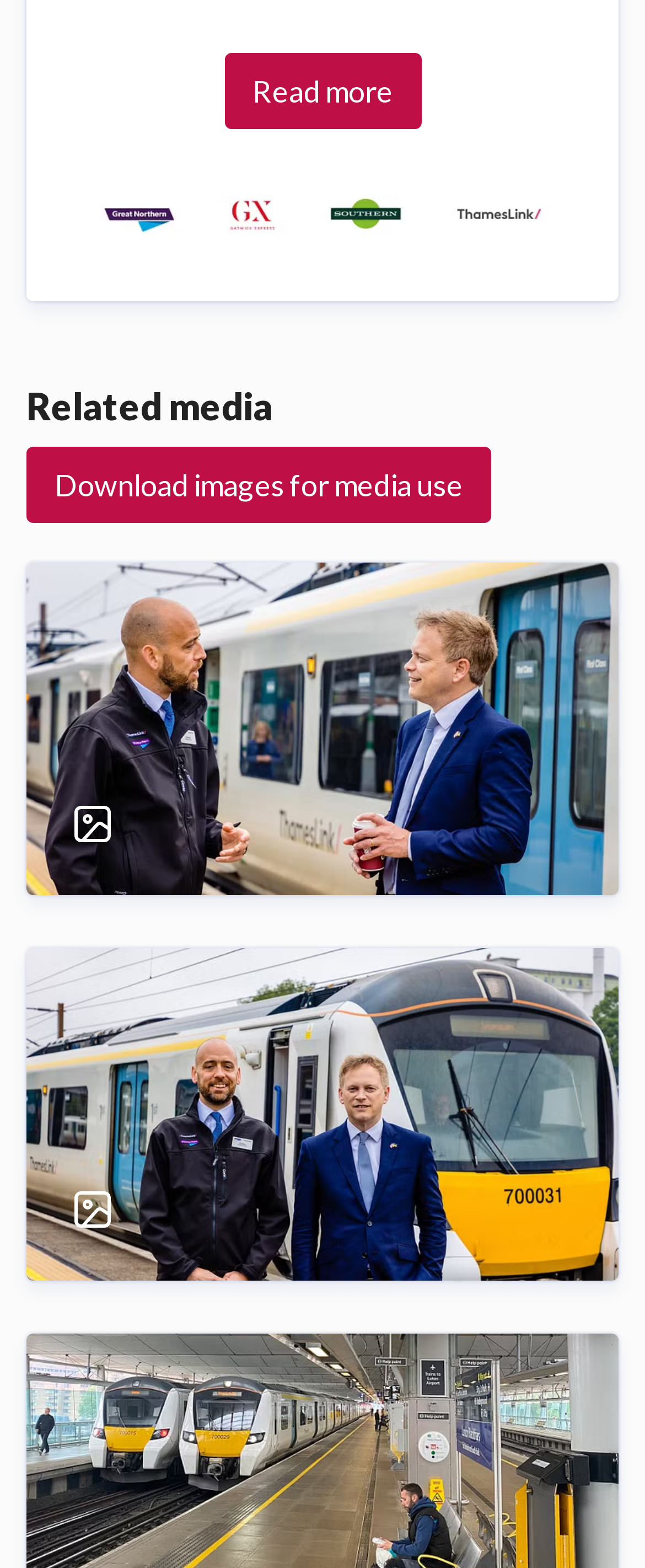Please identify the bounding box coordinates of the area that needs to be clicked to follow this instruction: "View the image of Tom Moran with Grant Shapps at Welwyn Garden City".

[0.041, 0.359, 0.959, 0.571]